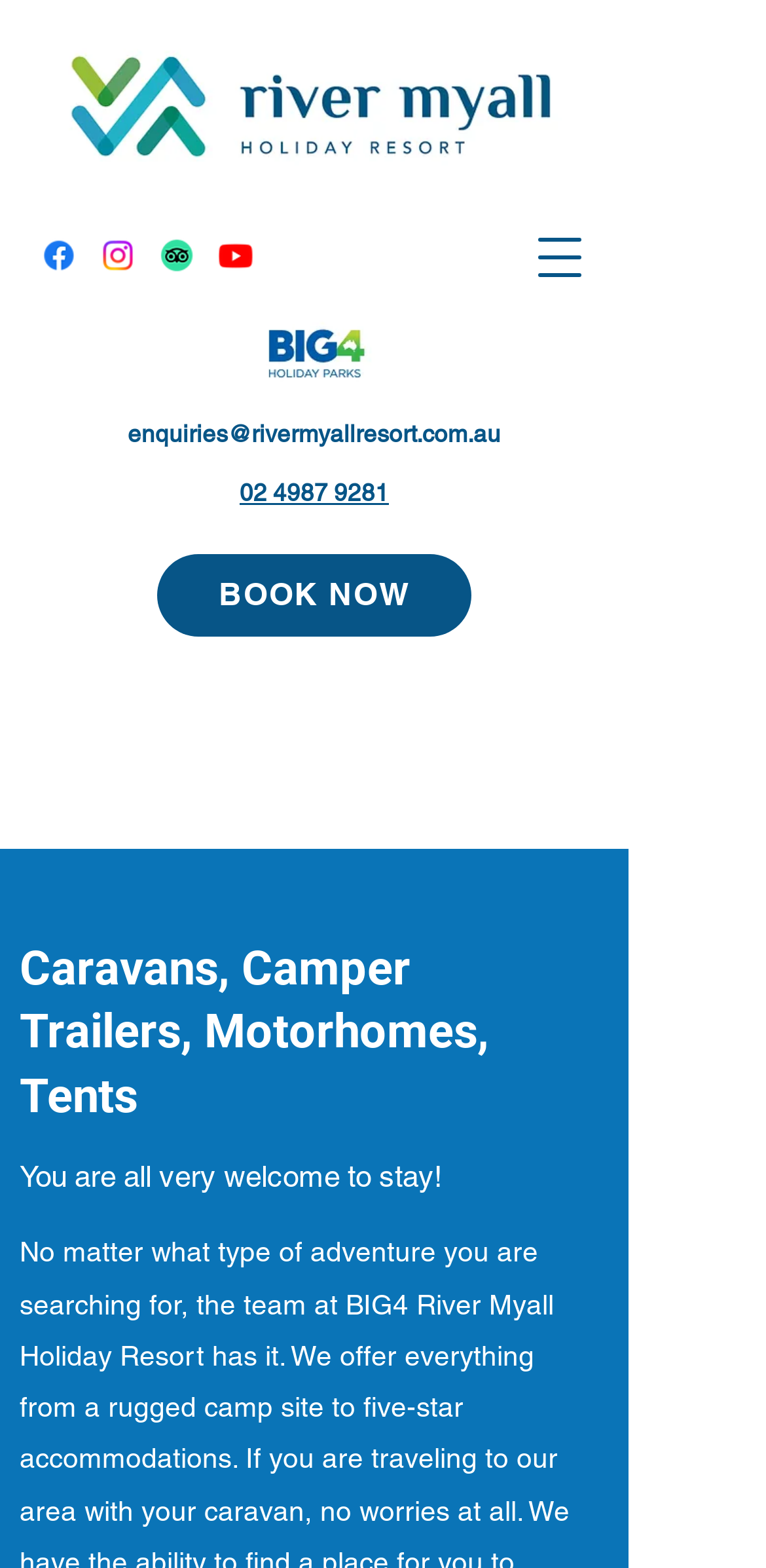Detail the webpage's structure and highlights in your description.

The webpage is about River Myall Holiday Park, a caravan park at Bulahdelah. At the top right corner, there is a button to open the navigation menu. Below it, there is a social bar with four links to Facebook, Instagram, TripAdvisor, and Youtube, each accompanied by its respective icon. 

To the right of the social bar, there is an image of the BIG4 logo. Above the social bar, there is a large logo of River Myall Holiday Park, spanning almost the entire width of the page. 

In the middle of the page, there are two links: one for email enquiries and another for a phone number. Below these links, there is a prominent "BOOK NOW" button. 

Further down, there is a heading that lists the types of accommodations available, including caravans, camper trailers, motorhomes, and tents. Below the heading, there is a welcoming message that reads, "You are all very welcome to stay!"